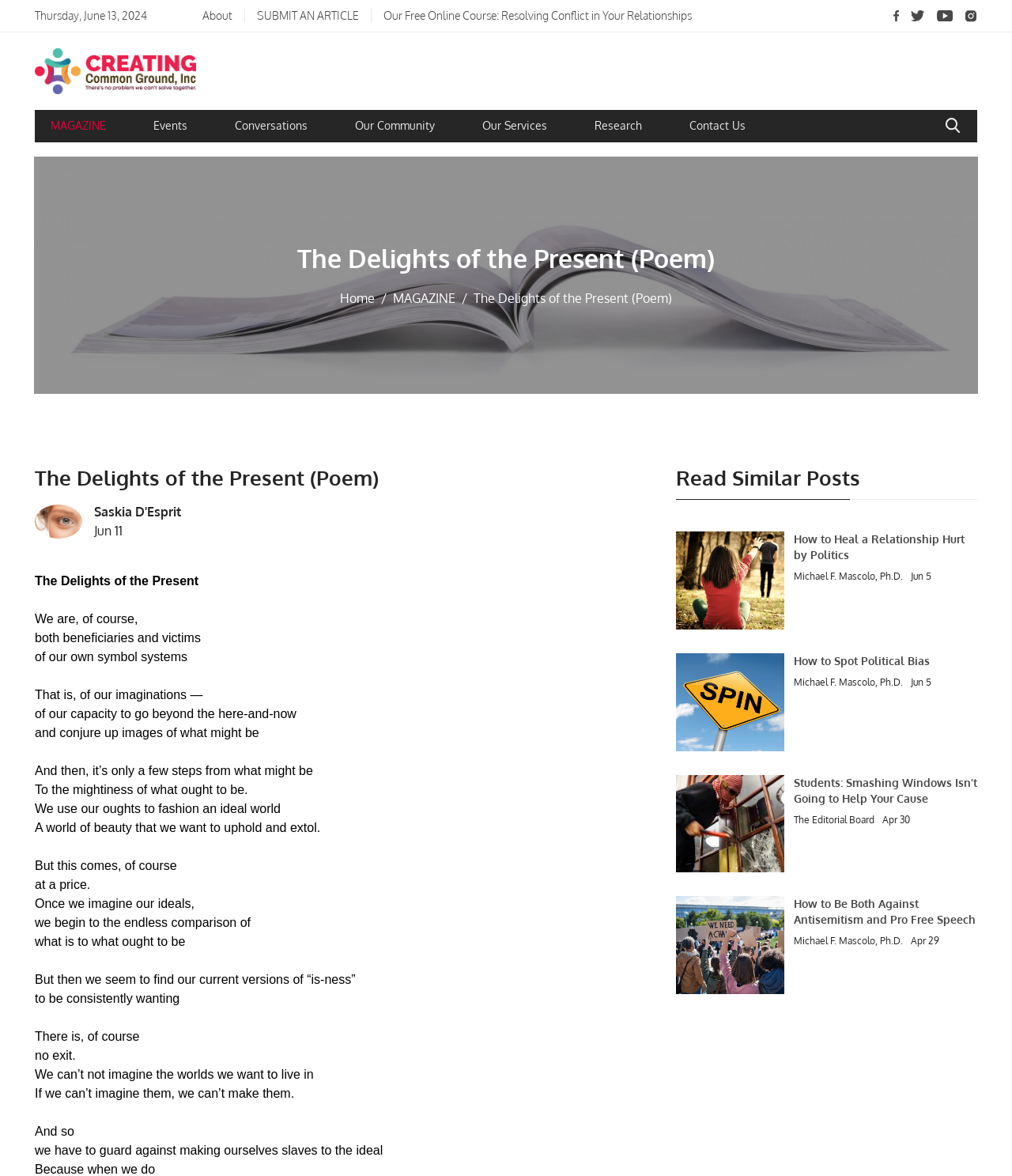Locate the bounding box coordinates of the element that needs to be clicked to carry out the instruction: "Click on the 'About' link". The coordinates should be given as four float numbers ranging from 0 to 1, i.e., [left, top, right, bottom].

[0.2, 0.007, 0.23, 0.02]